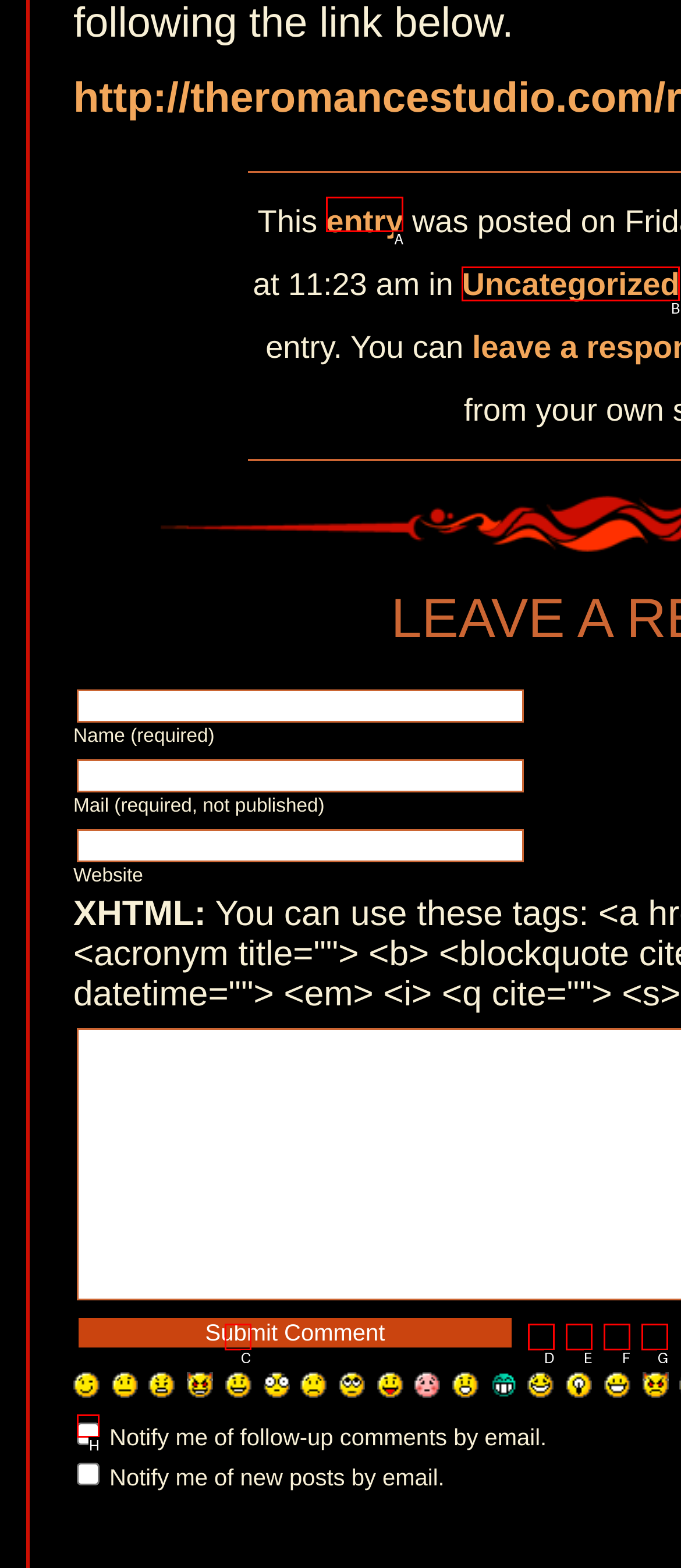Indicate the HTML element that should be clicked to perform the task: Click the Uncategorized link Reply with the letter corresponding to the chosen option.

B